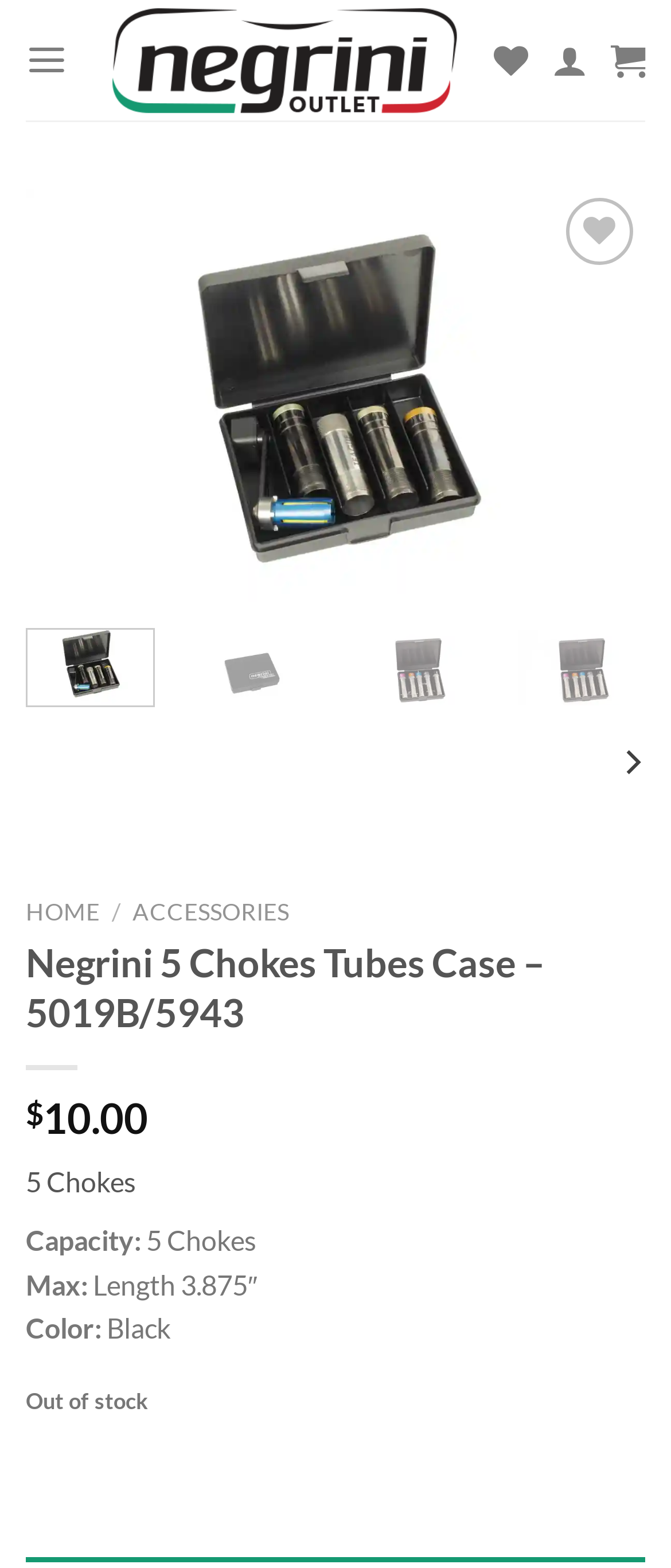Identify the bounding box coordinates of the section that should be clicked to achieve the task described: "Go to the HOME page".

[0.038, 0.573, 0.149, 0.59]